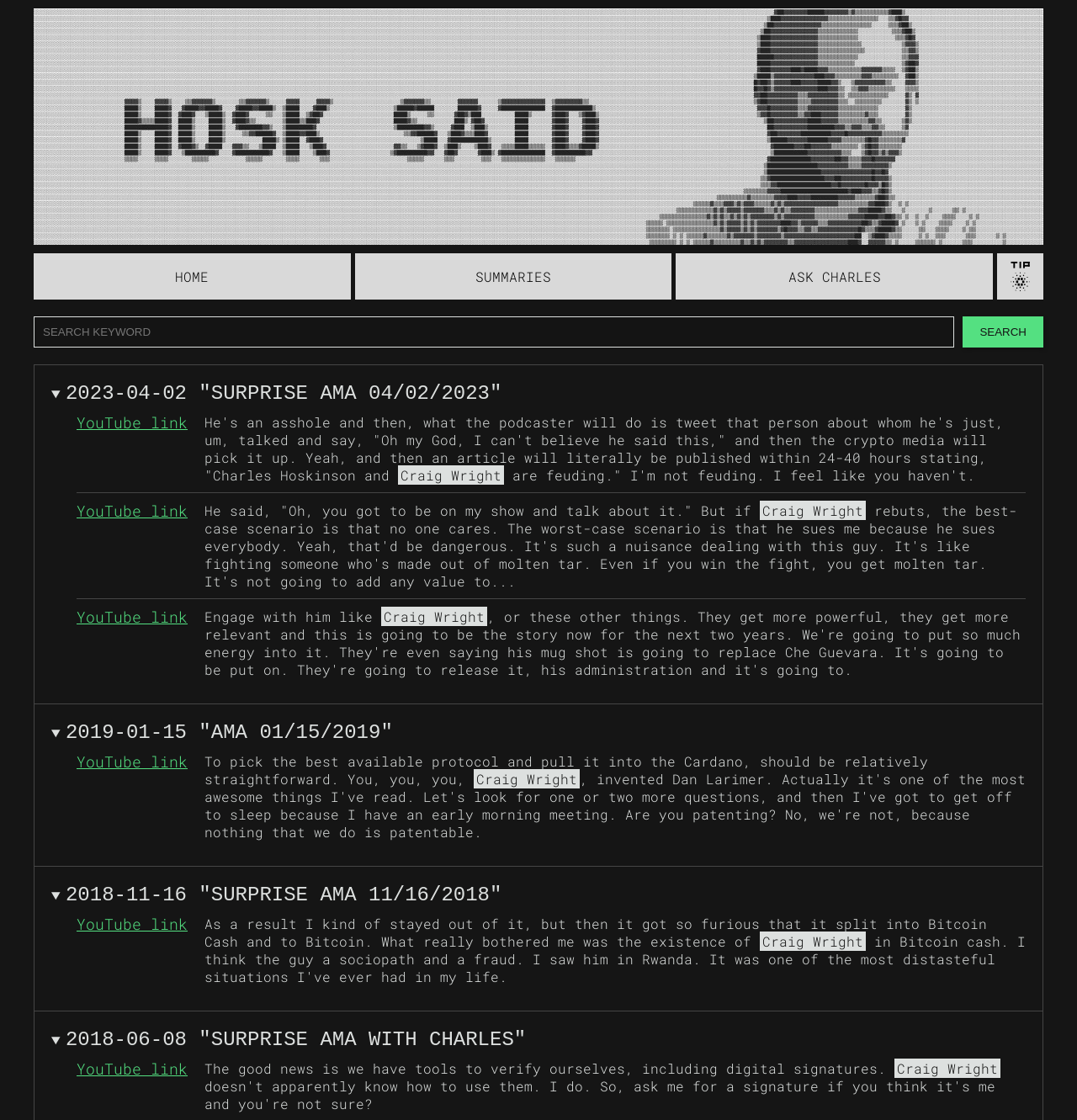Please reply to the following question using a single word or phrase: 
What is the topic of discussion in the details sections?

AMA sessions